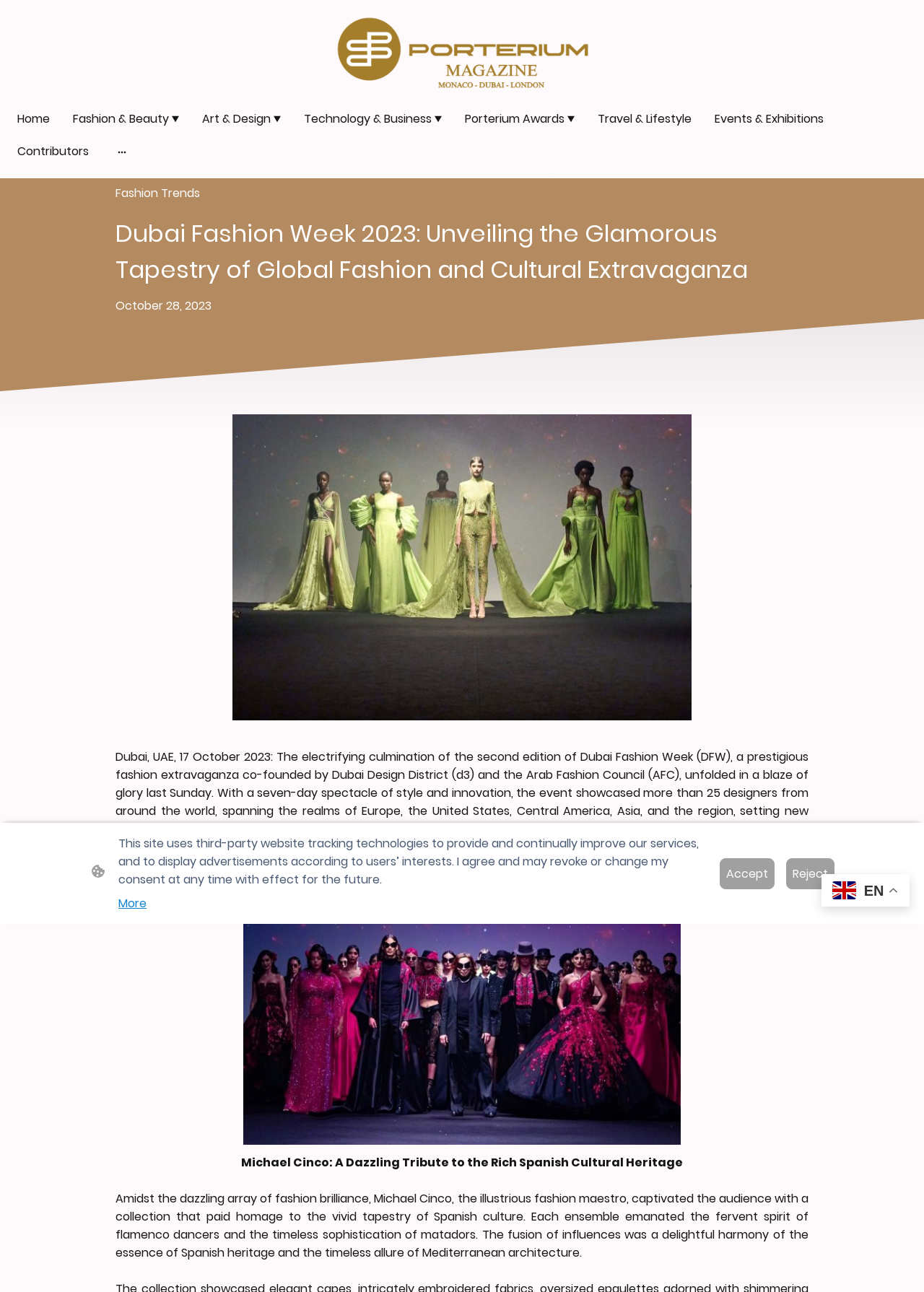Identify the bounding box coordinates necessary to click and complete the given instruction: "View Fashion & Beauty page".

[0.071, 0.08, 0.202, 0.103]